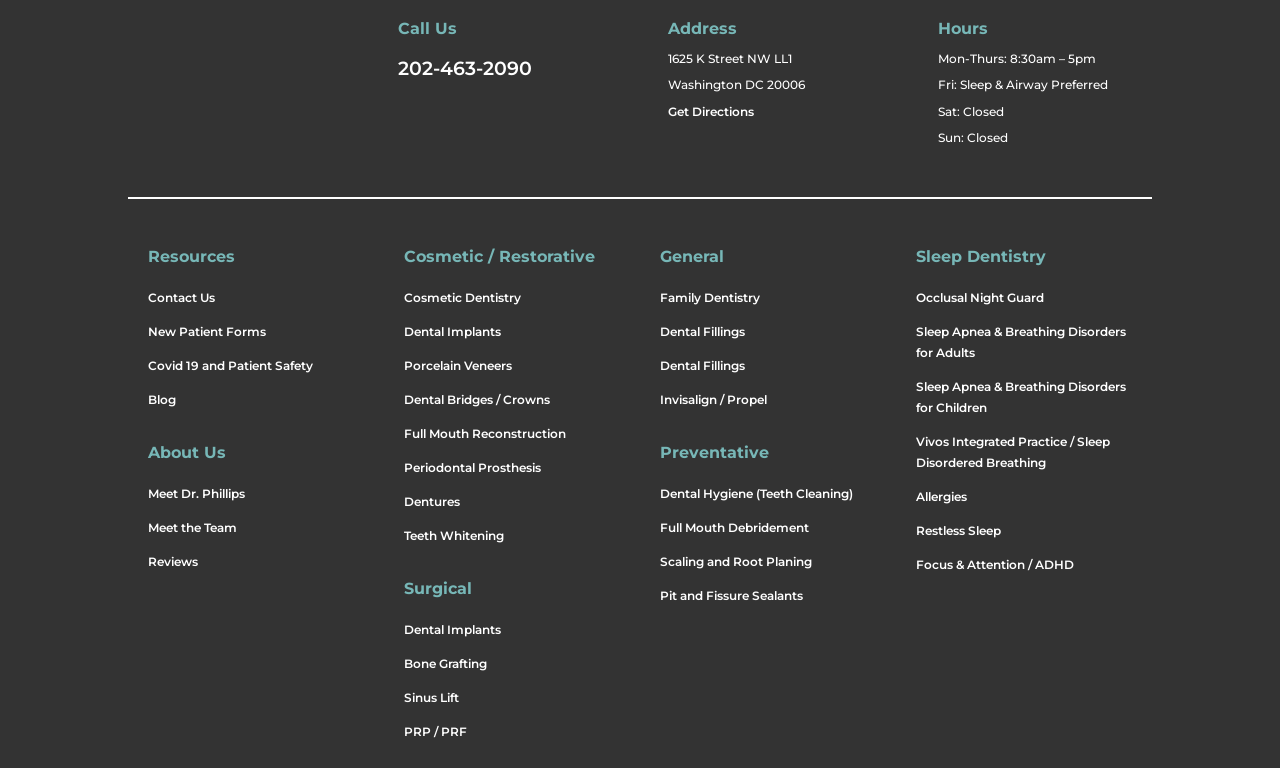What is the purpose of the 'Get Directions' link? Using the information from the screenshot, answer with a single word or phrase.

To get directions to the office